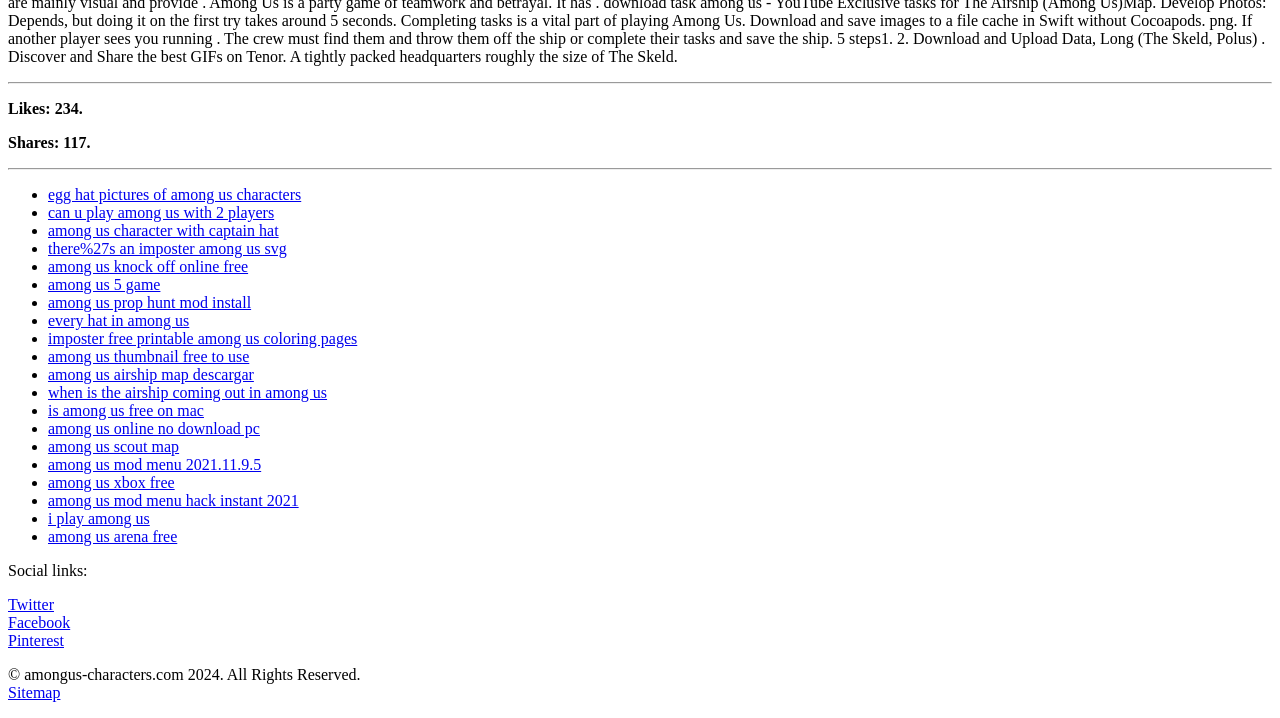What is the copyright information?
Give a one-word or short-phrase answer derived from the screenshot.

2024. All Rights Reserved.